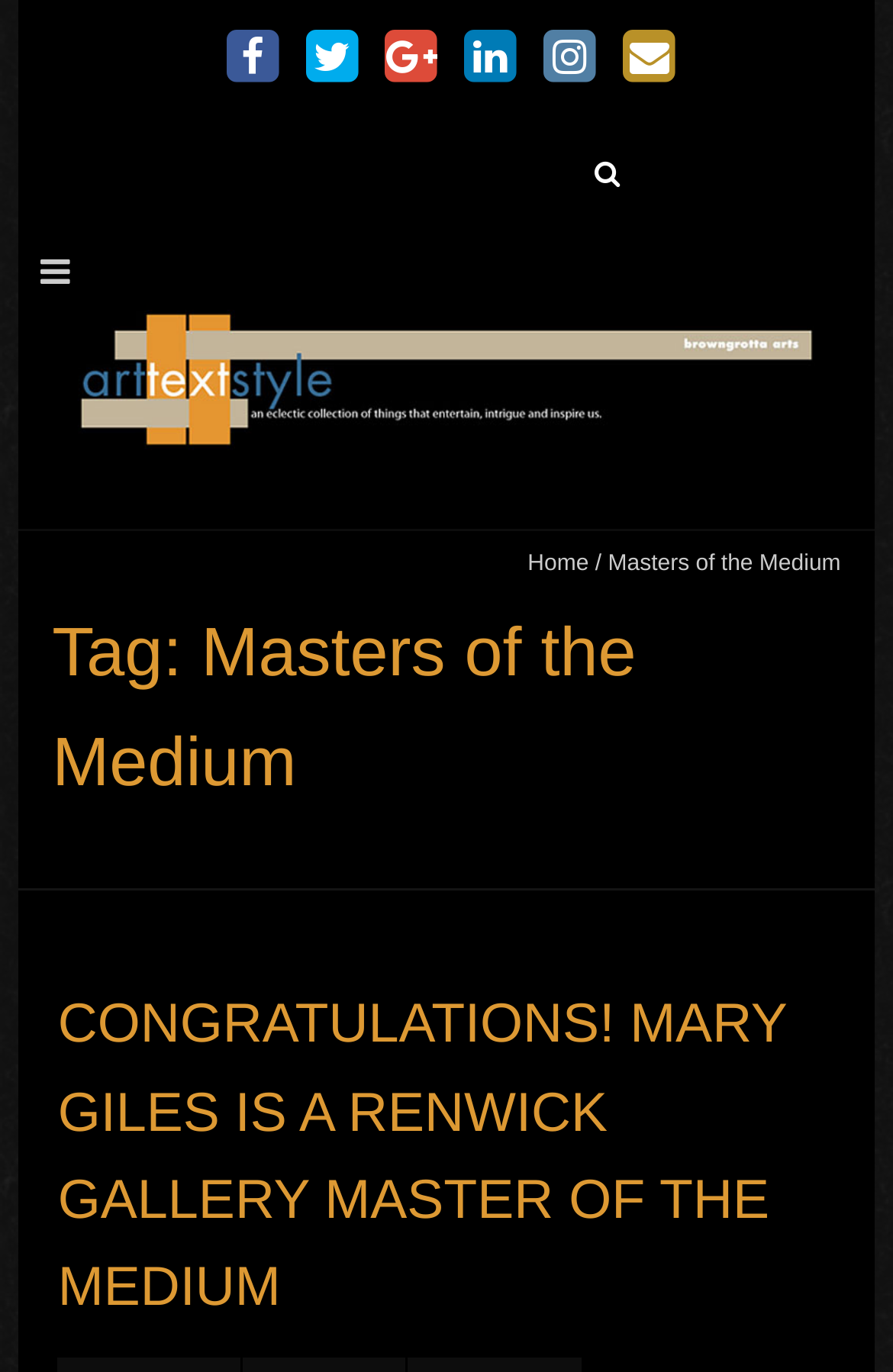With reference to the screenshot, provide a detailed response to the question below:
Is the image at the top a logo?

The image element at the top has the same text as the link element 'arttextstyle', which suggests that it is a logo for the website.